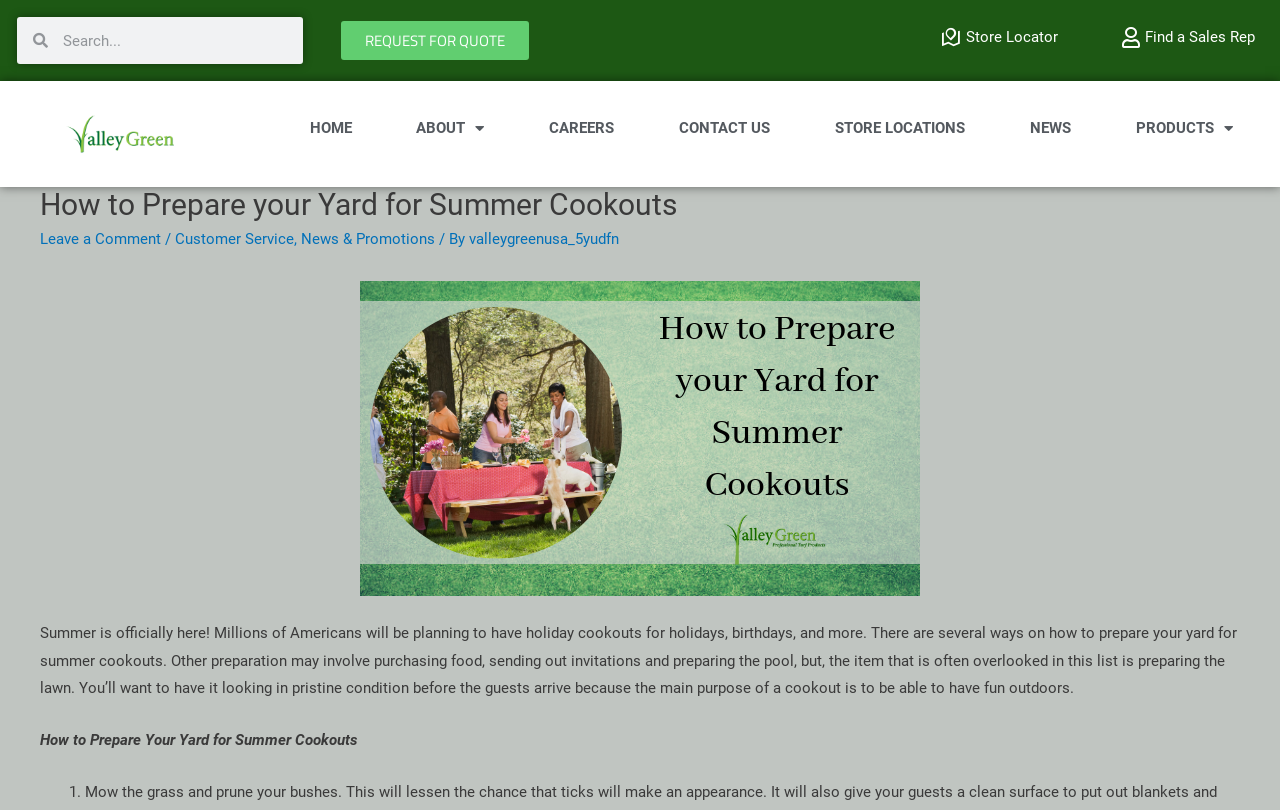Please find the bounding box coordinates of the clickable region needed to complete the following instruction: "Search for a keyword". The bounding box coordinates must consist of four float numbers between 0 and 1, i.e., [left, top, right, bottom].

[0.013, 0.021, 0.237, 0.079]